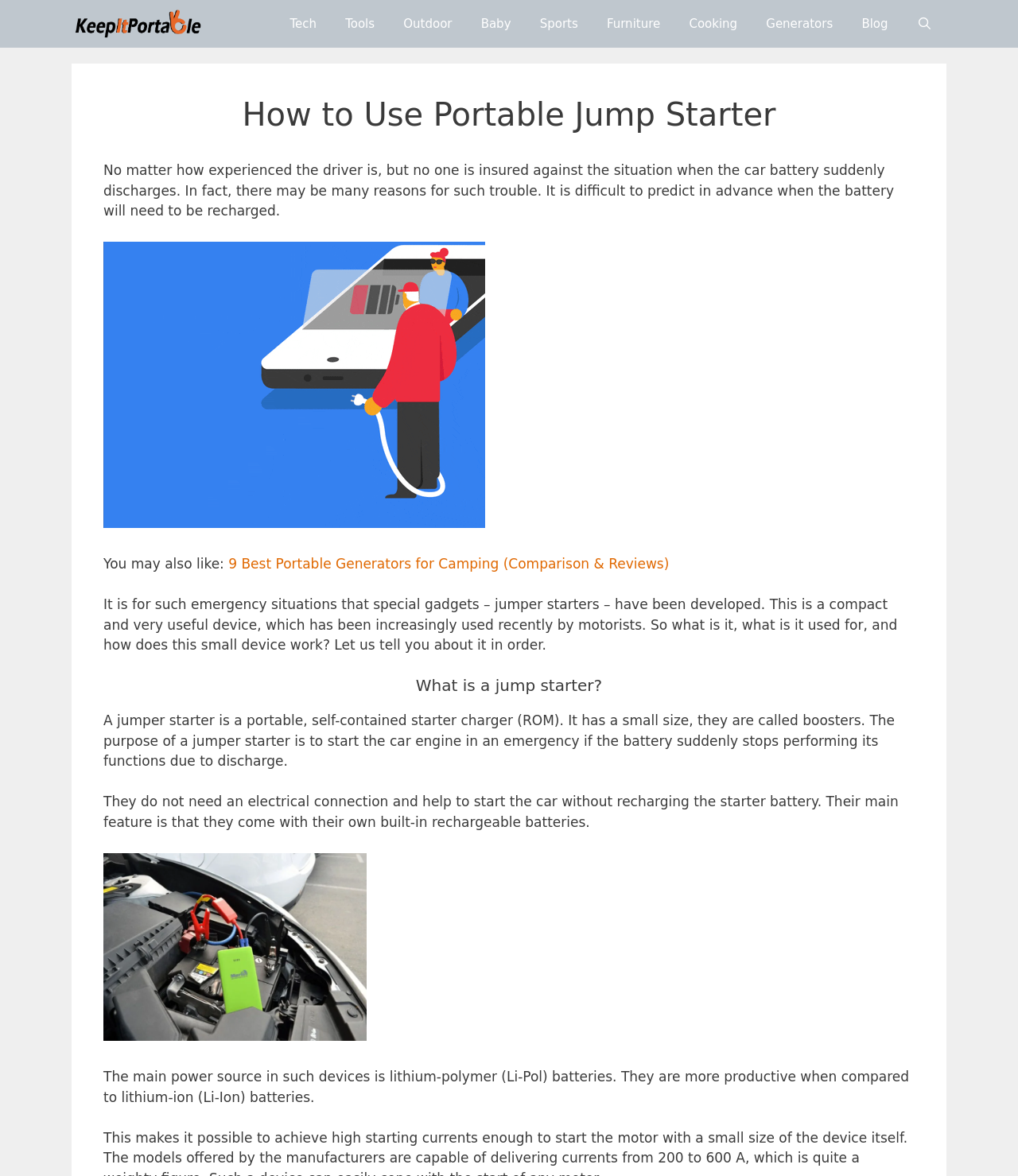Predict the bounding box of the UI element based on this description: "Outdoor".

[0.382, 0.0, 0.458, 0.041]